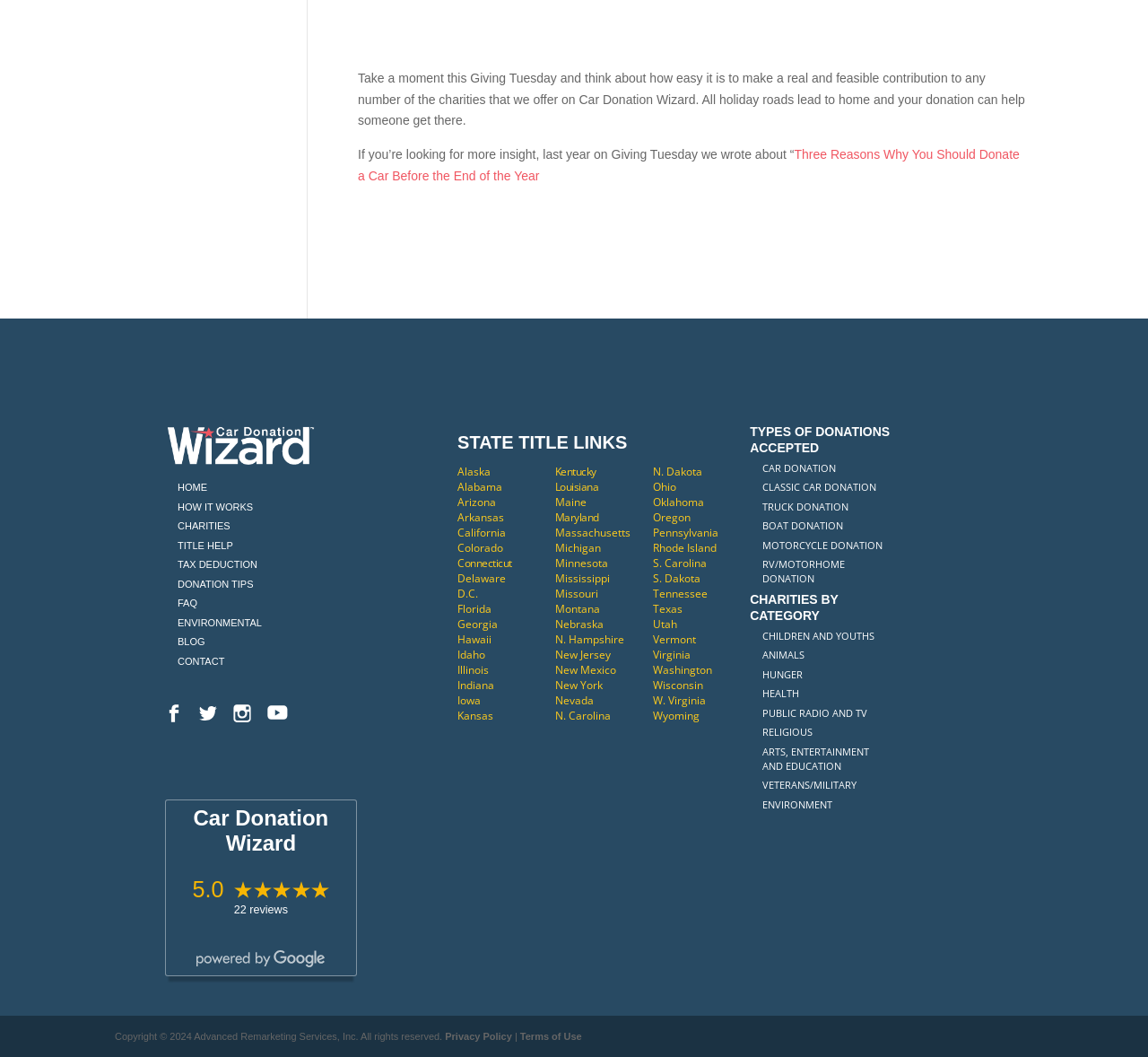Locate the bounding box coordinates of the clickable region necessary to complete the following instruction: "Click on 'HOME'". Provide the coordinates in the format of four float numbers between 0 and 1, i.e., [left, top, right, bottom].

[0.155, 0.456, 0.18, 0.466]